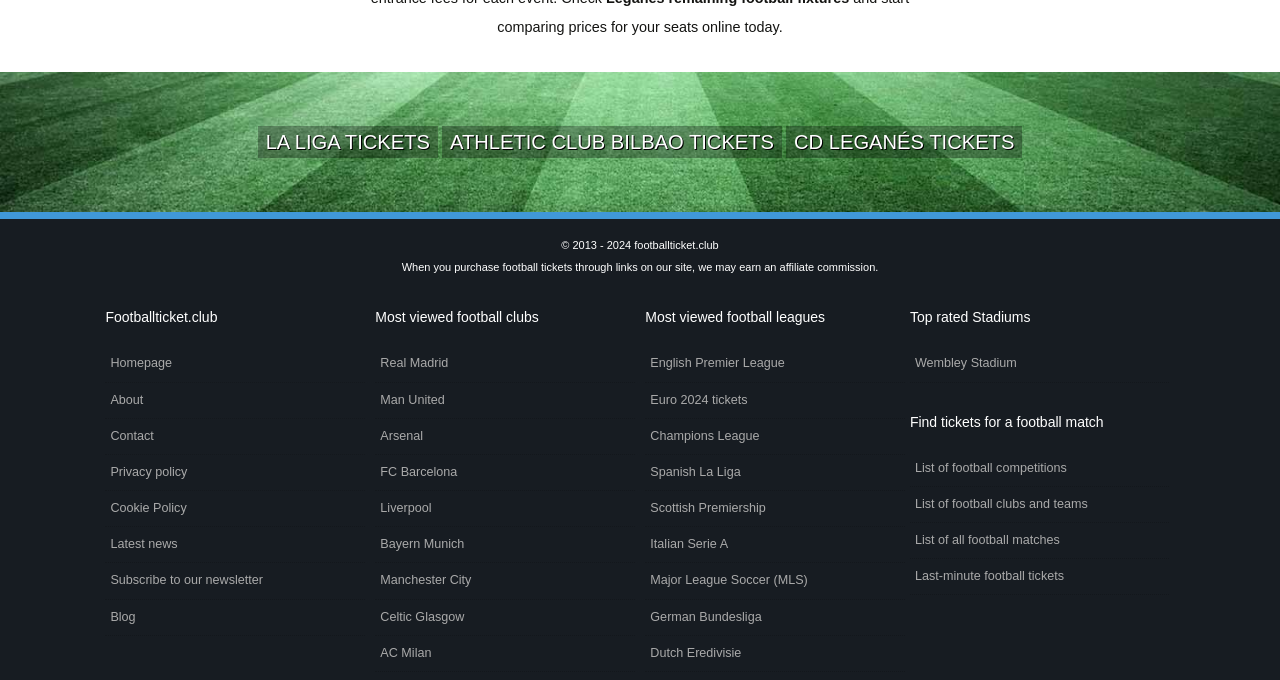Specify the bounding box coordinates of the element's area that should be clicked to execute the given instruction: "Find tickets for a football match". The coordinates should be four float numbers between 0 and 1, i.e., [left, top, right, bottom].

[0.711, 0.662, 0.913, 0.716]